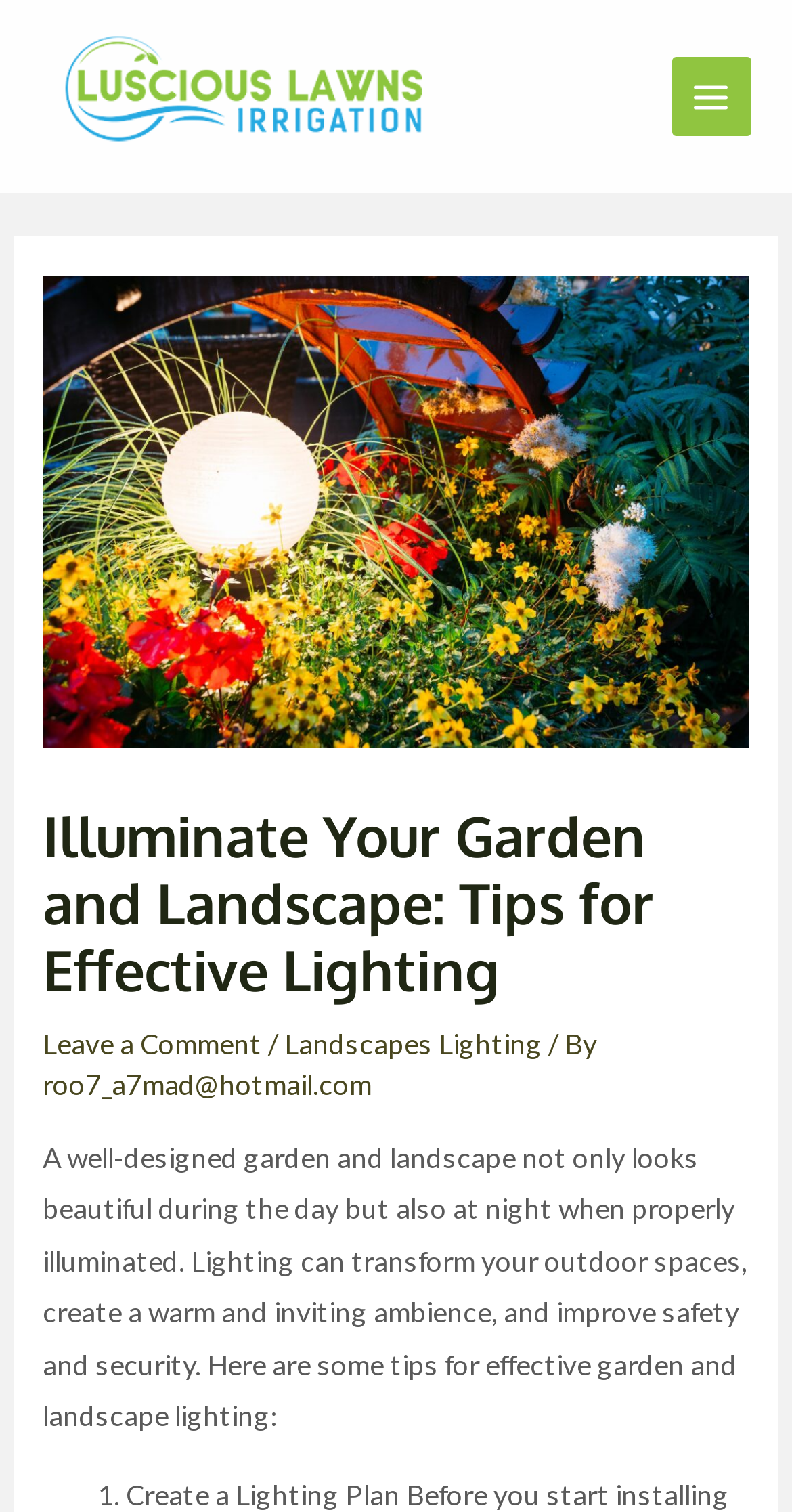Utilize the details in the image to give a detailed response to the question: What is the name of the company?

The company name can be found in the top-left corner of the webpage, where it is written as 'Luscious Lawns Irrigation' next to the company logo.